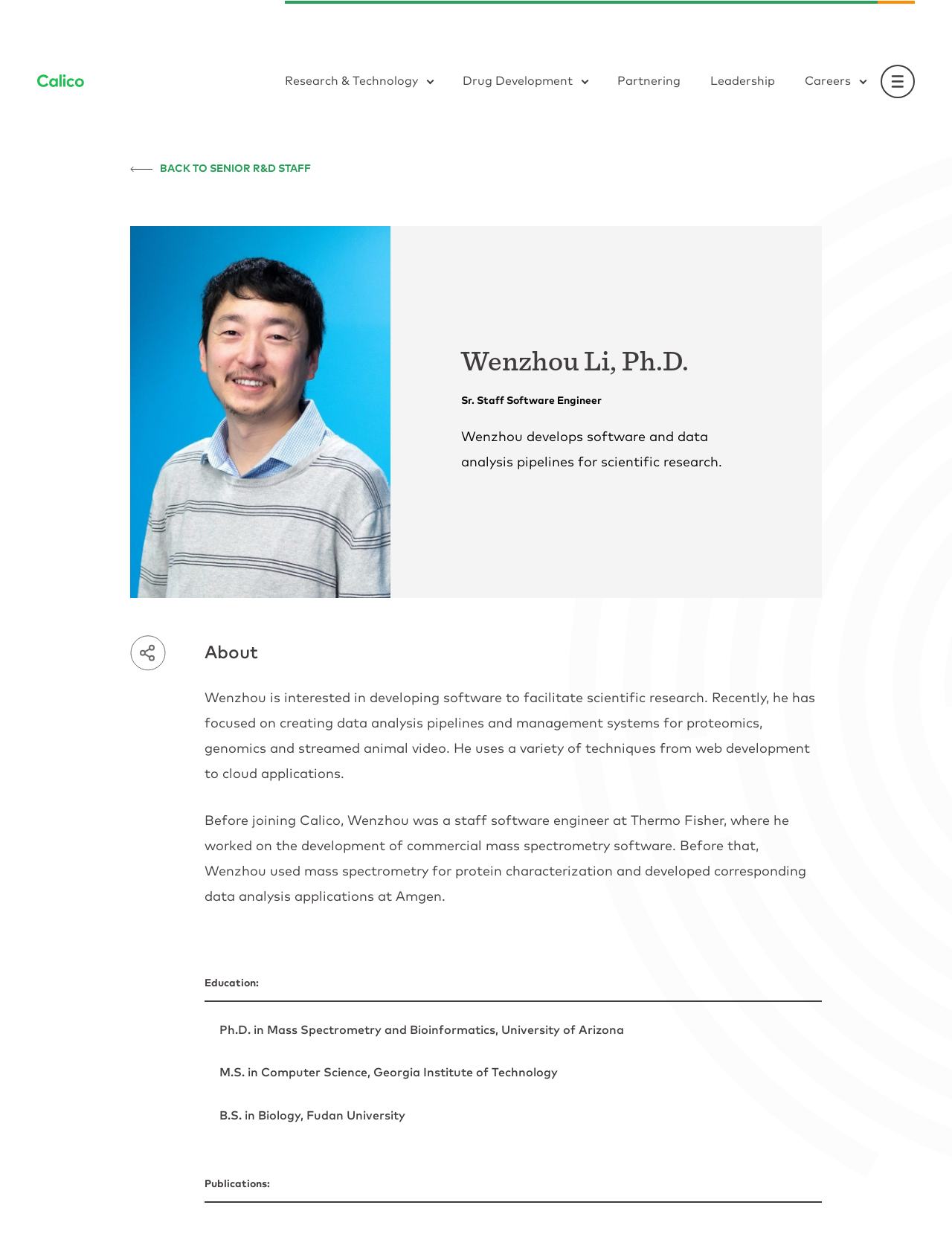Please identify the bounding box coordinates of the area that needs to be clicked to fulfill the following instruction: "Toggle the navigation menu."

[0.925, 0.052, 0.961, 0.081]